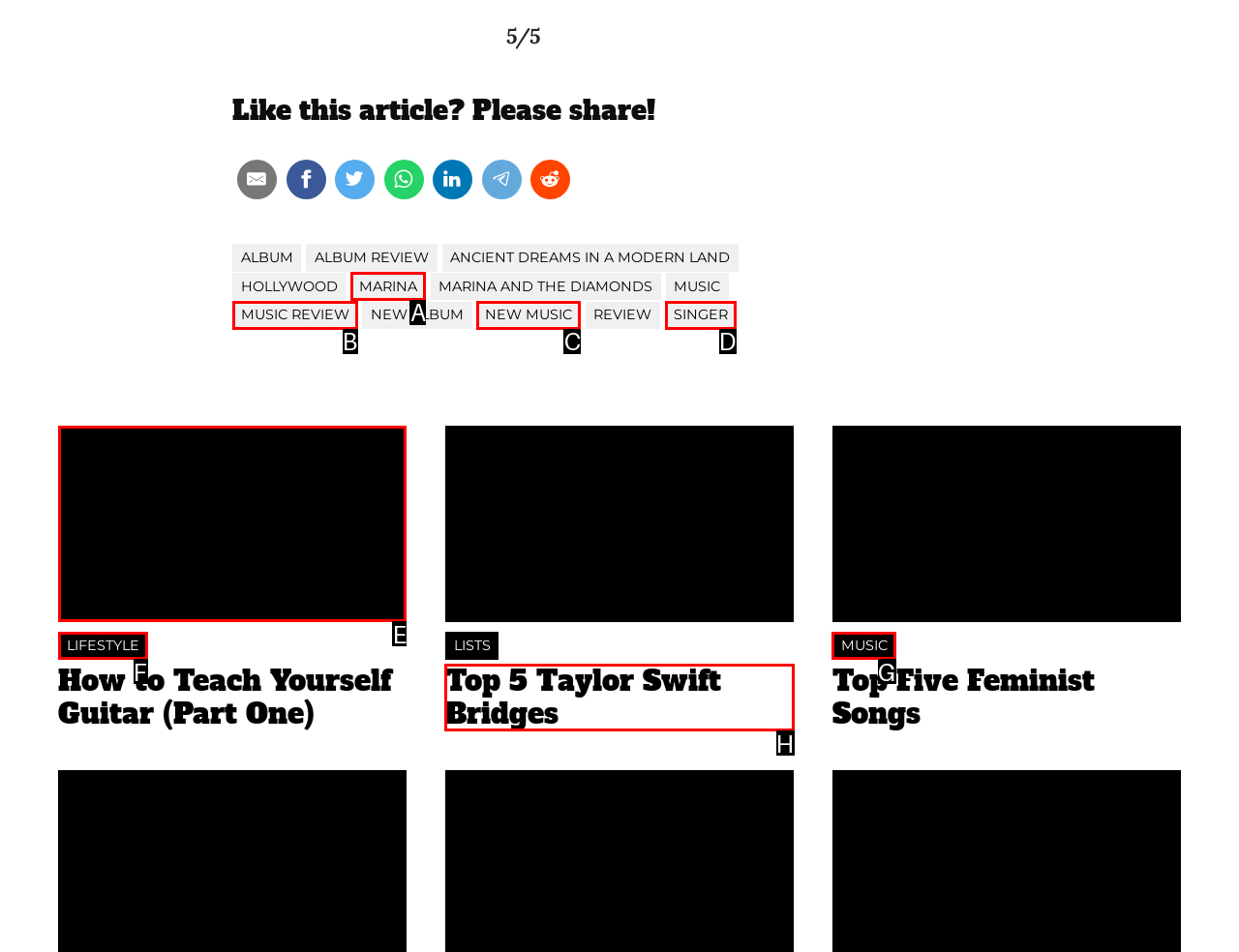Tell me the letter of the UI element to click in order to accomplish the following task: View the top 5 Taylor Swift bridges
Answer with the letter of the chosen option from the given choices directly.

H